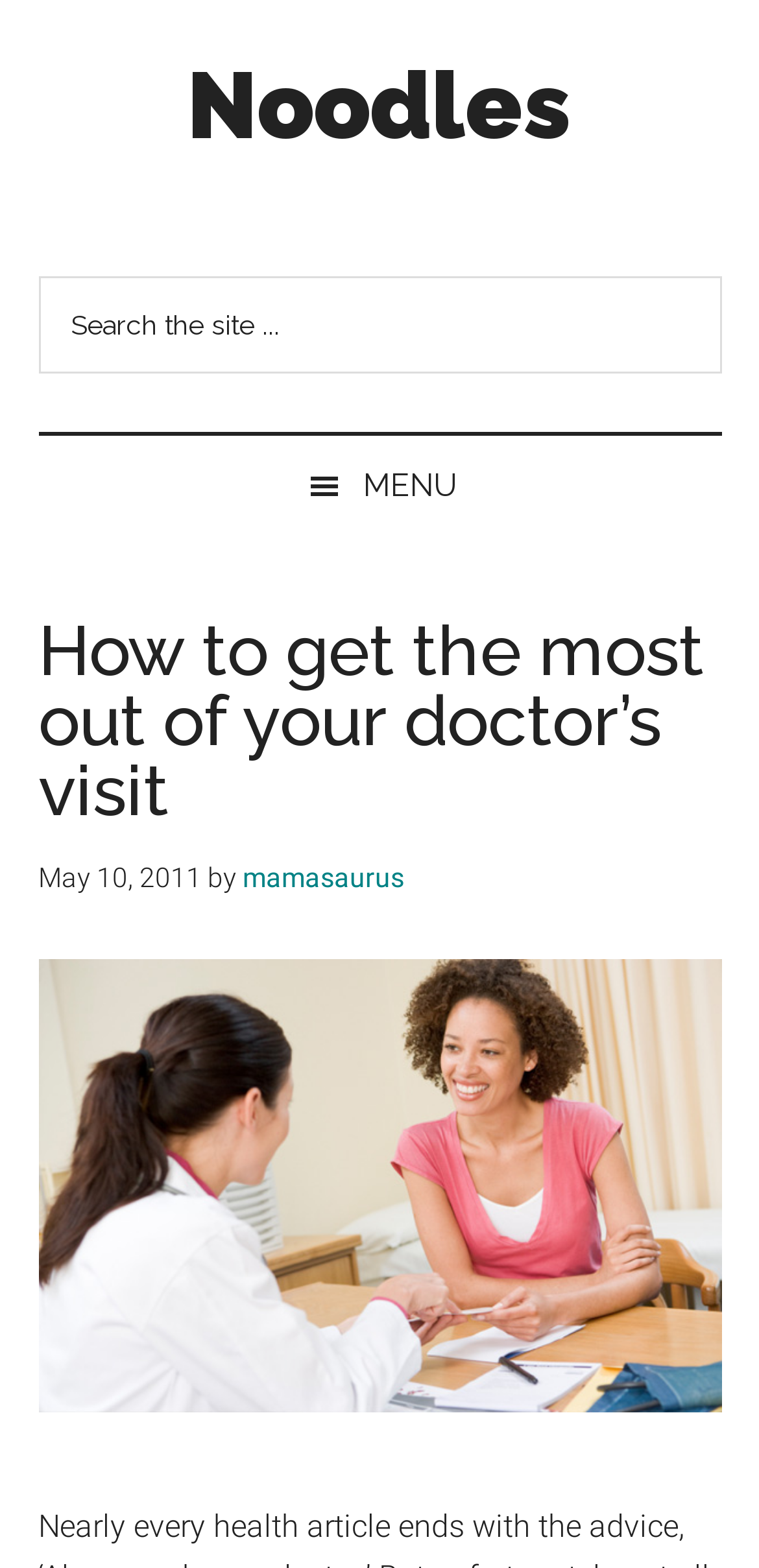Determine the bounding box for the described HTML element: "Menu". Ensure the coordinates are four float numbers between 0 and 1 in the format [left, top, right, bottom].

[0.0, 0.278, 1.0, 0.343]